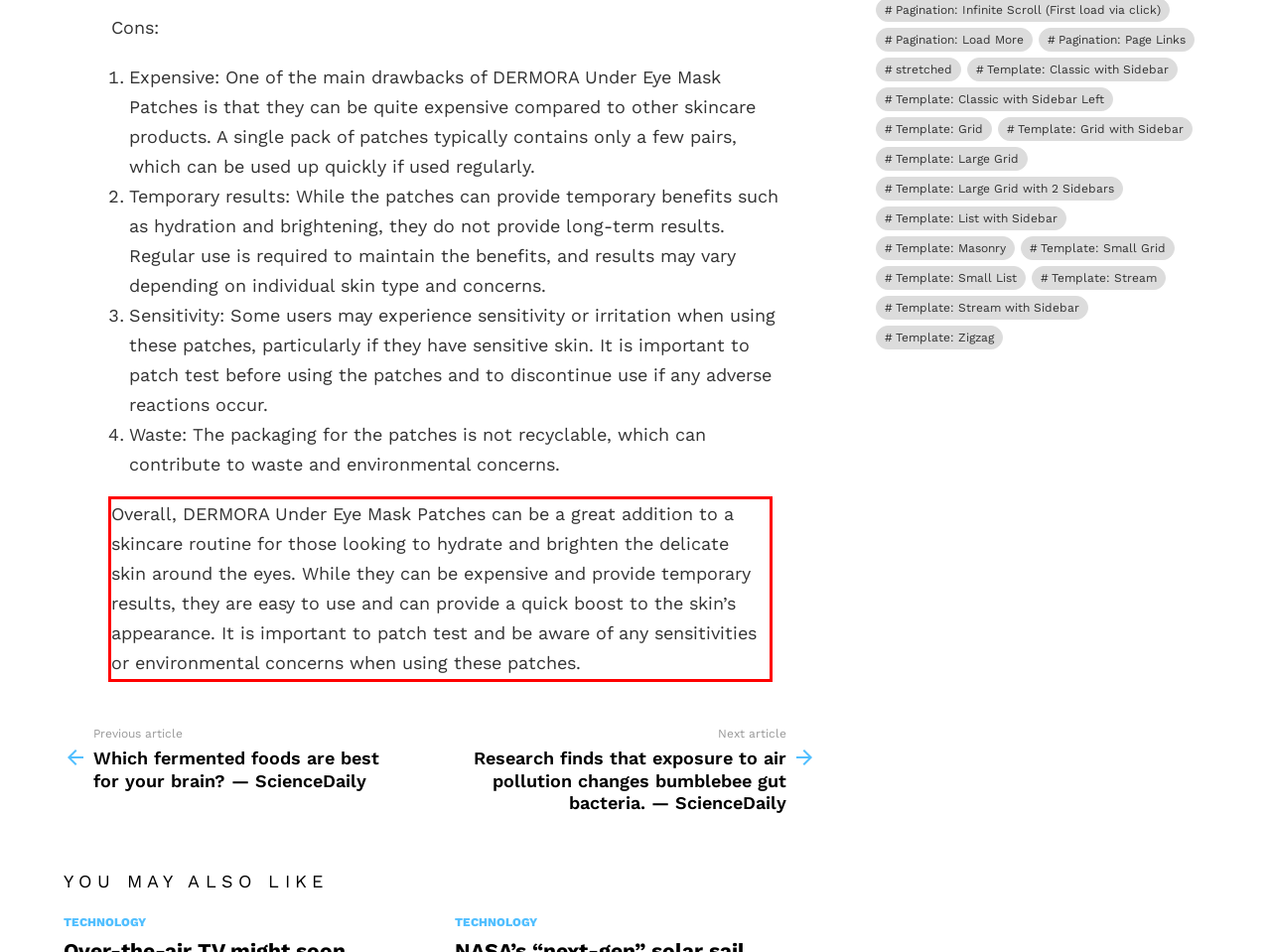Please identify and extract the text from the UI element that is surrounded by a red bounding box in the provided webpage screenshot.

Overall, DERMORA Under Eye Mask Patches can be a great addition to a skincare routine for those looking to hydrate and brighten the delicate skin around the eyes. While they can be expensive and provide temporary results, they are easy to use and can provide a quick boost to the skin’s appearance. It is important to patch test and be aware of any sensitivities or environmental concerns when using these patches.